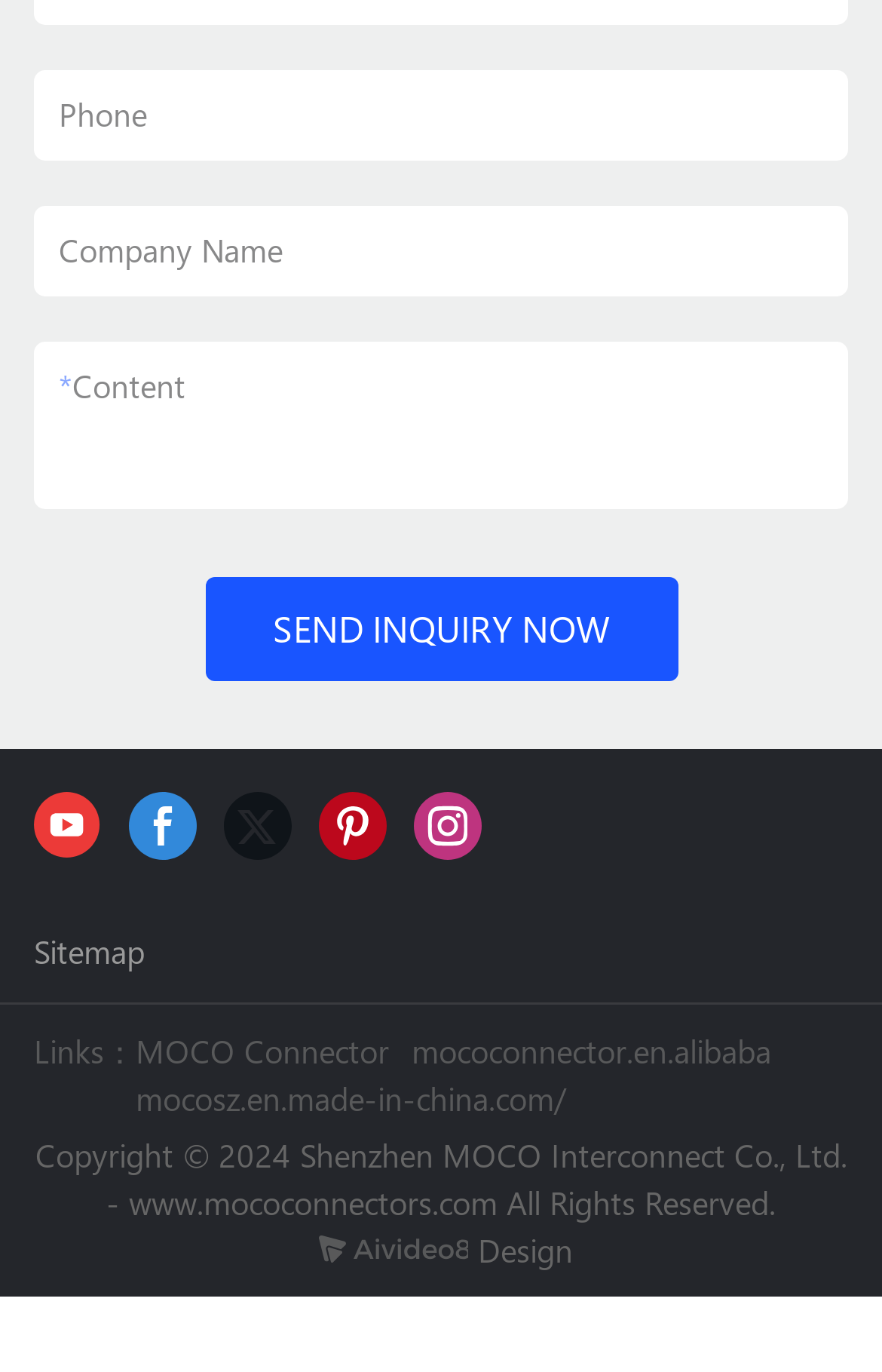Identify the bounding box coordinates of the clickable region to carry out the given instruction: "Click SEND INQUIRY NOW".

[0.232, 0.42, 0.768, 0.496]